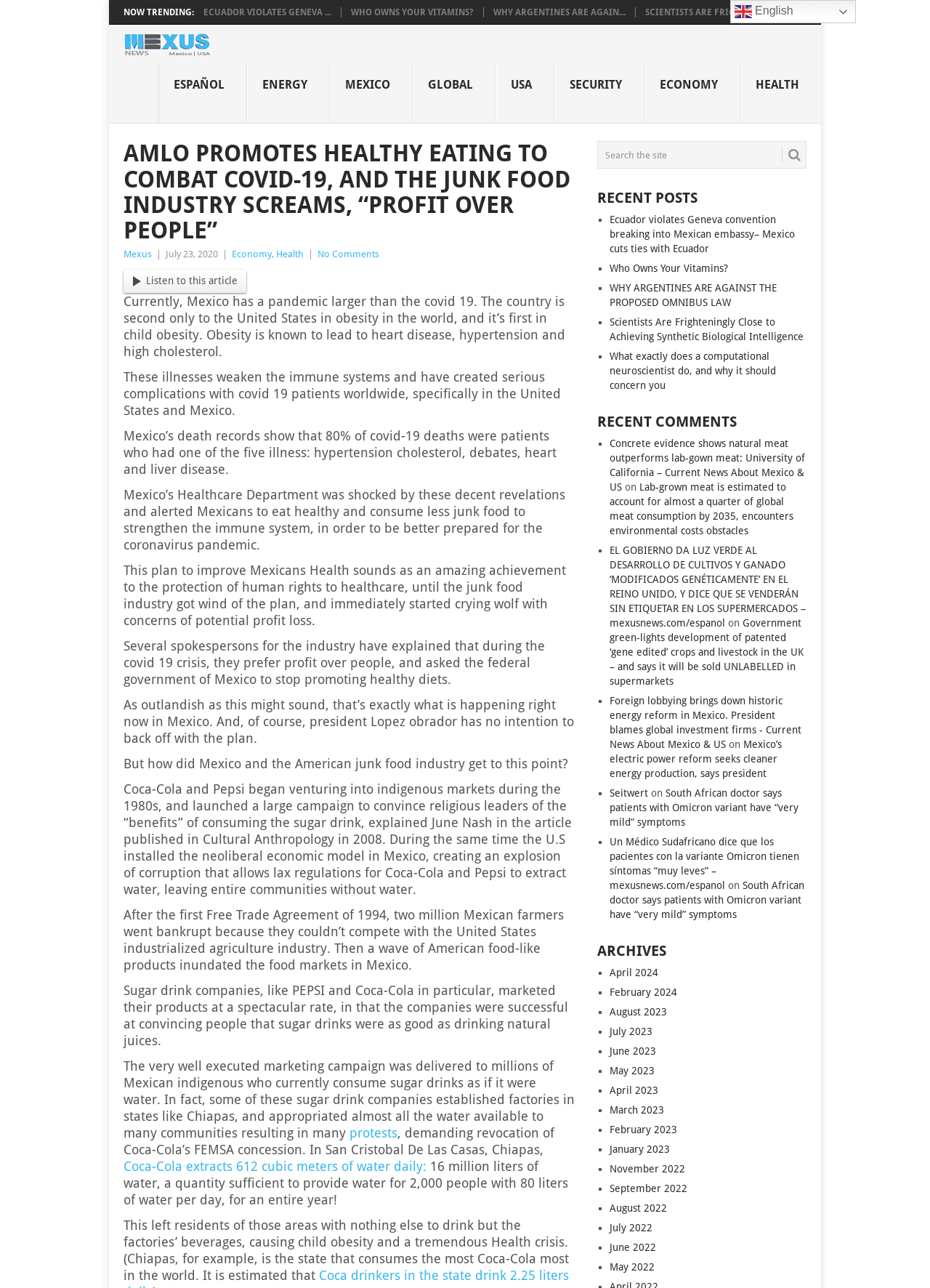What is the estimated percentage of global meat consumption by lab-grown meat by 2035?
Please respond to the question with a detailed and well-explained answer.

According to the article, lab-grown meat is estimated to account for almost a quarter of global meat consumption by 2035, but it encounters environmental costs obstacles.